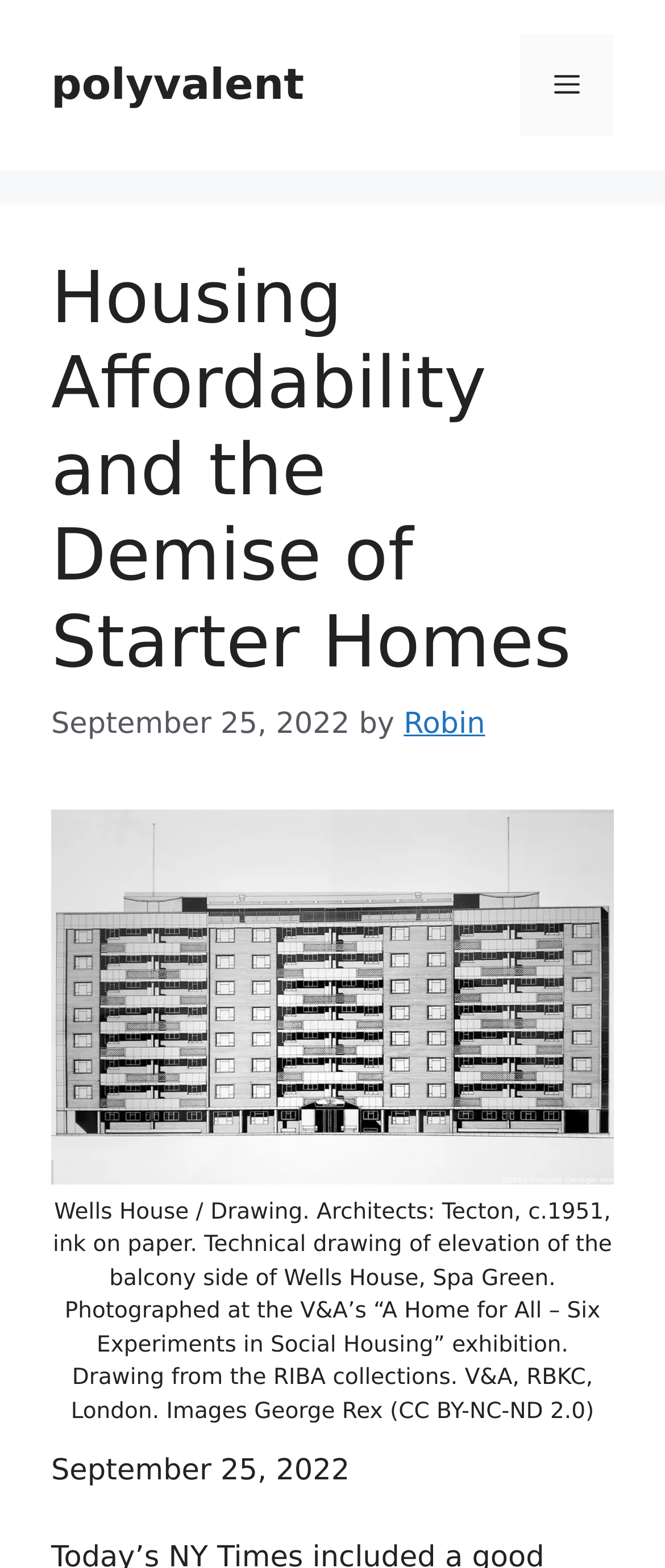Describe the webpage meticulously, covering all significant aspects.

The webpage is about an article titled "Housing Affordability and the Demise of Starter Homes" written by Robin on September 25, 2022. At the top, there is a banner with a link to the site "polyvalent" and a navigation menu toggle button on the right side. Below the banner, there is a header section with the article title, date, and author information. 

The article content is divided into two main sections. On the left side, there is a figure with a link, which is likely an image related to the article. Below the image, there is a detailed caption describing the image, which is a technical drawing of Wells House, Spa Green, photographed at the V&A's exhibition. The caption also credits the image source and provides licensing information.

On the right side of the figure, there is a section with the article text, which is not explicitly described in the accessibility tree. However, based on the structure, it is likely that the article text is a lengthy passage discussing the topic of housing affordability and the demise of starter homes.